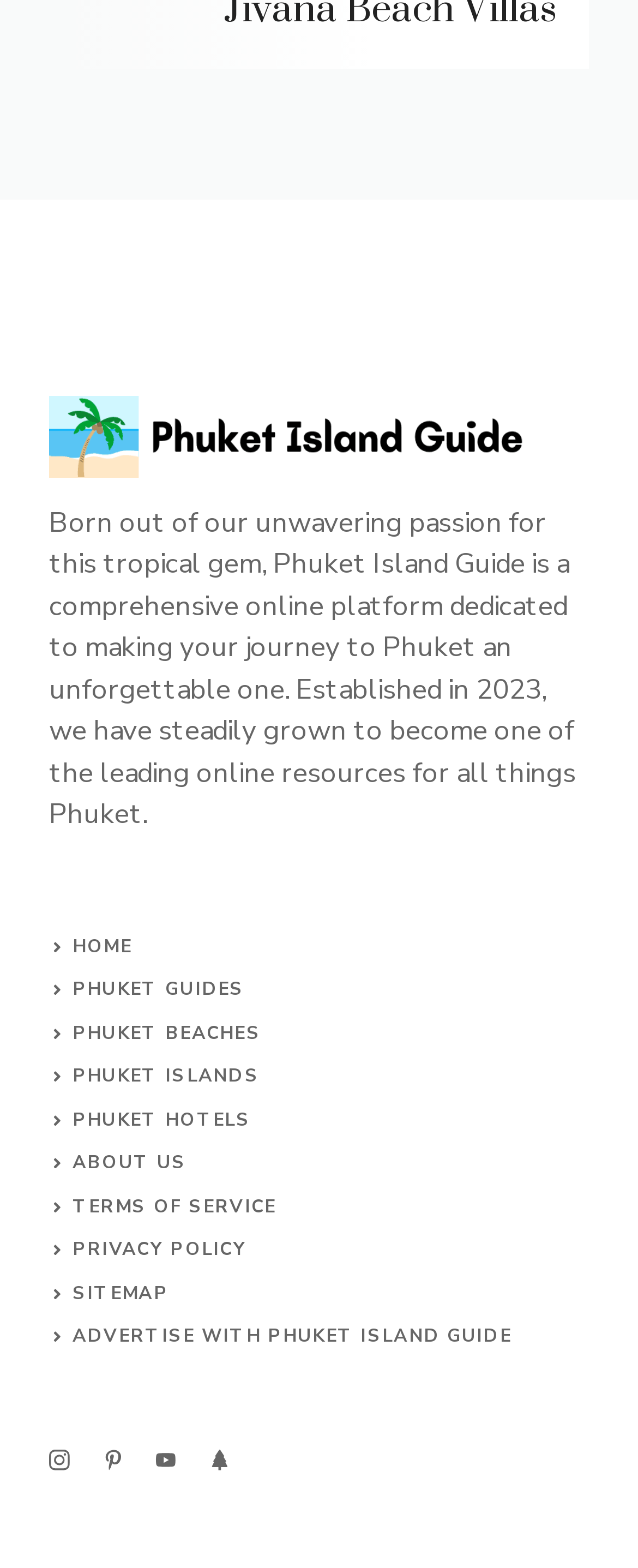What is the purpose of the website?
Craft a detailed and extensive response to the question.

The purpose of the website can be inferred from the description at the top of the page, which states that the website is 'dedicated to making your journey to Phuket an unforgettable one' and provides 'comprehensive online platform' for information about Phuket.